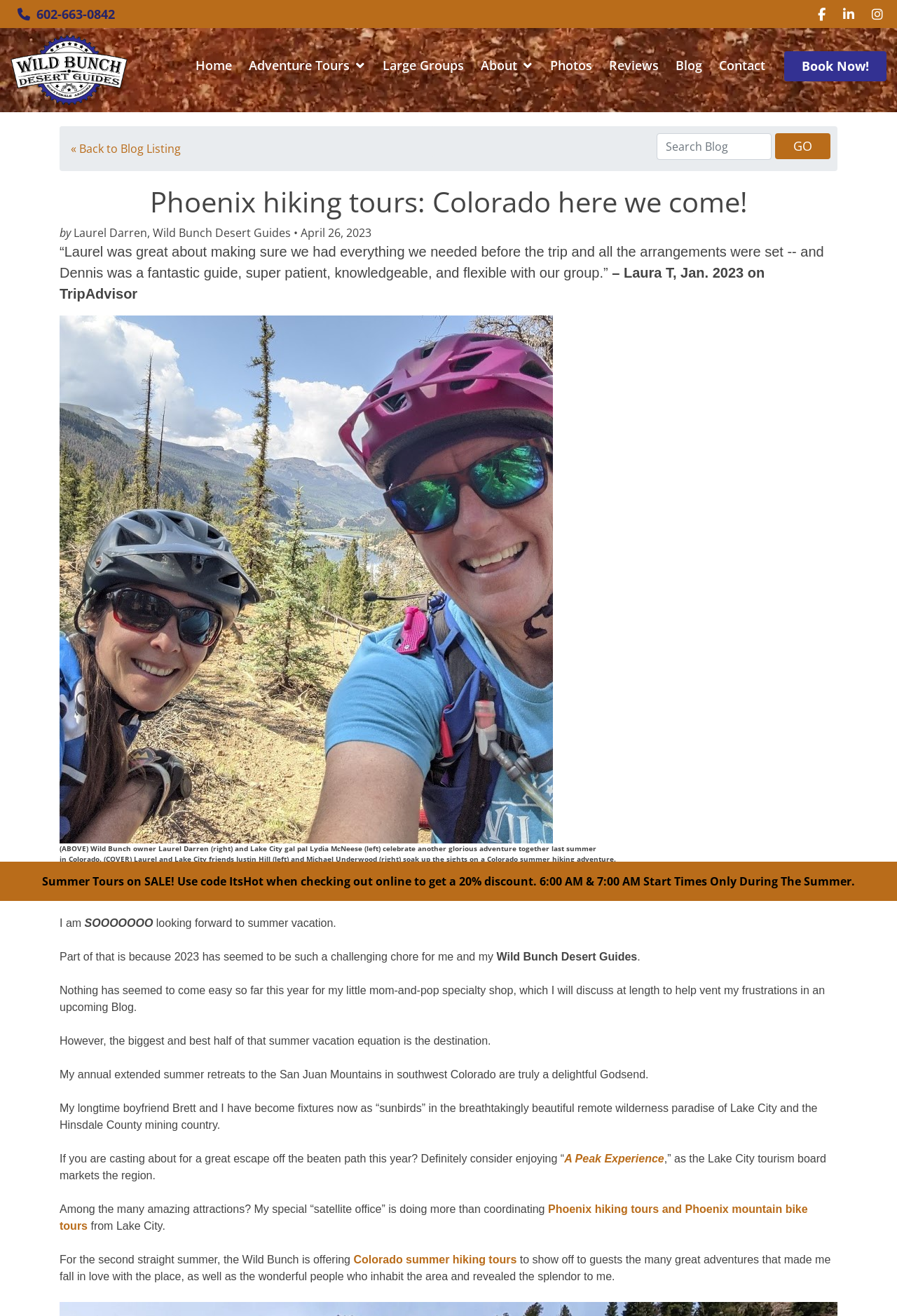Please mark the bounding box coordinates of the area that should be clicked to carry out the instruction: "Explore 'Phoenix hiking tours and Phoenix mountain bike tours'".

[0.066, 0.914, 0.901, 0.936]